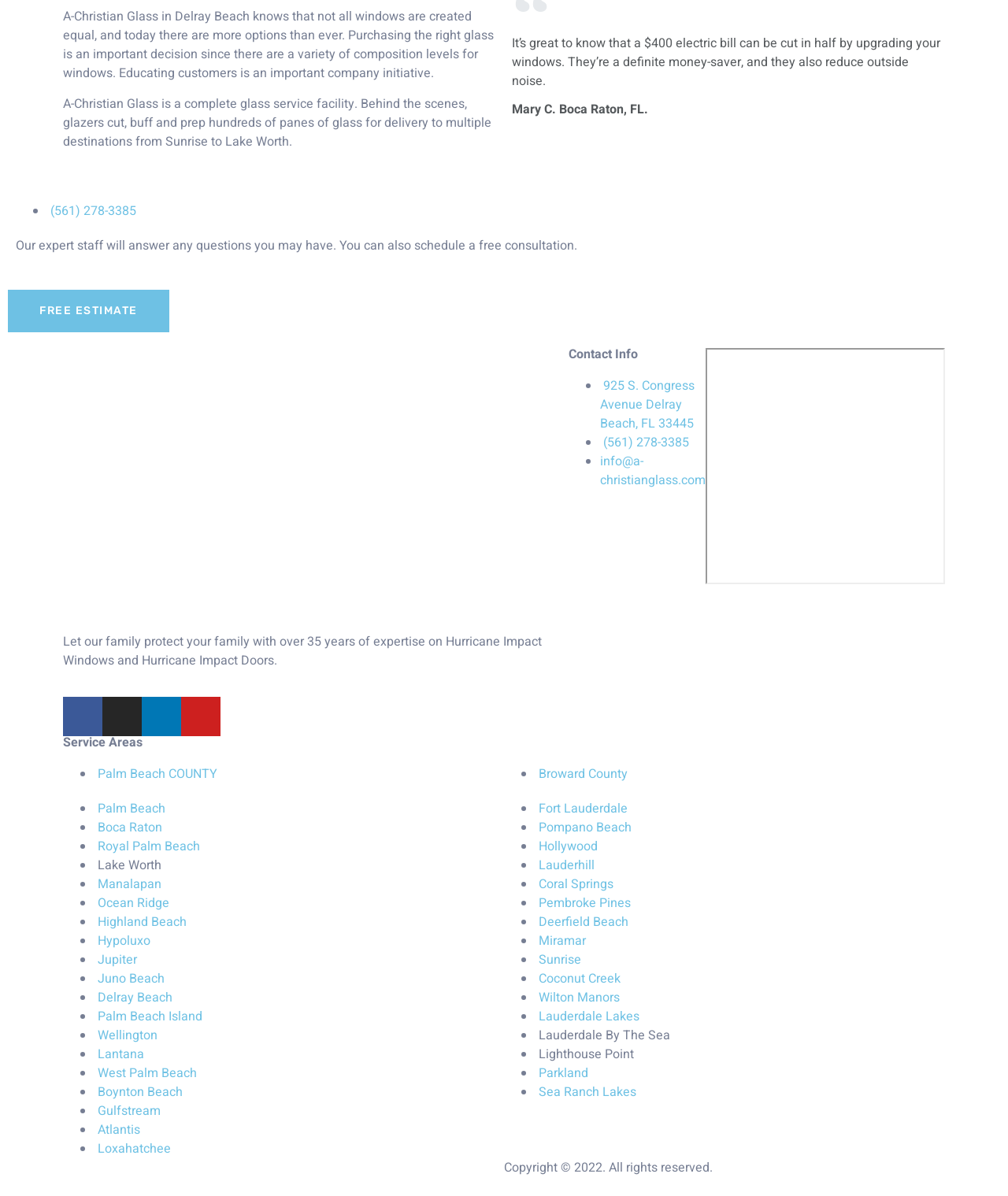Identify the bounding box coordinates of the region that needs to be clicked to carry out this instruction: "Send an email to info@a-christianglass.com". Provide these coordinates as four float numbers ranging from 0 to 1, i.e., [left, top, right, bottom].

[0.595, 0.378, 0.7, 0.41]